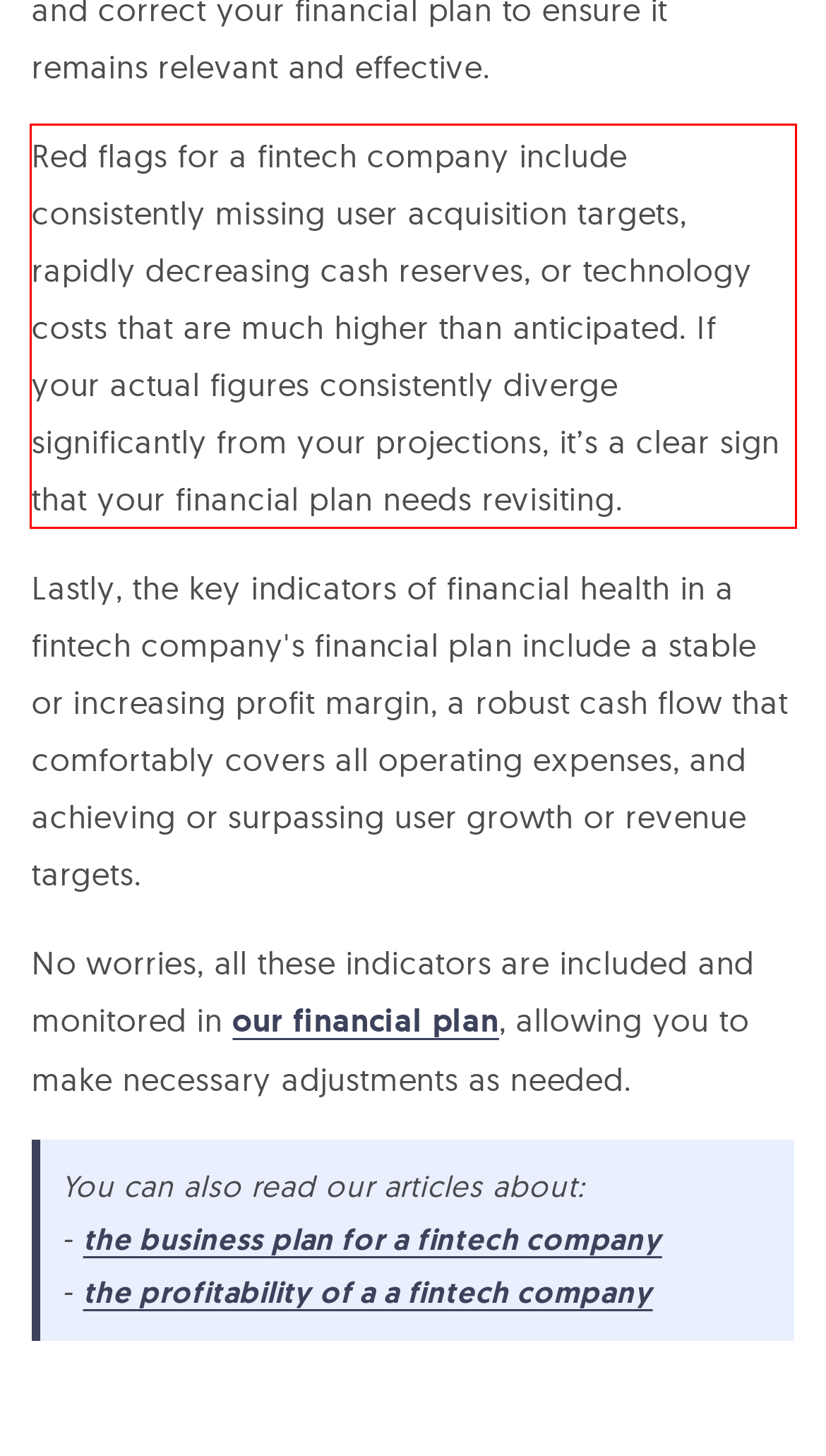You are provided with a screenshot of a webpage featuring a red rectangle bounding box. Extract the text content within this red bounding box using OCR.

Red flags for a fintech company include consistently missing user acquisition targets, rapidly decreasing cash reserves, or technology costs that are much higher than anticipated. If your actual figures consistently diverge significantly from your projections, it’s a clear sign that your financial plan needs revisiting.